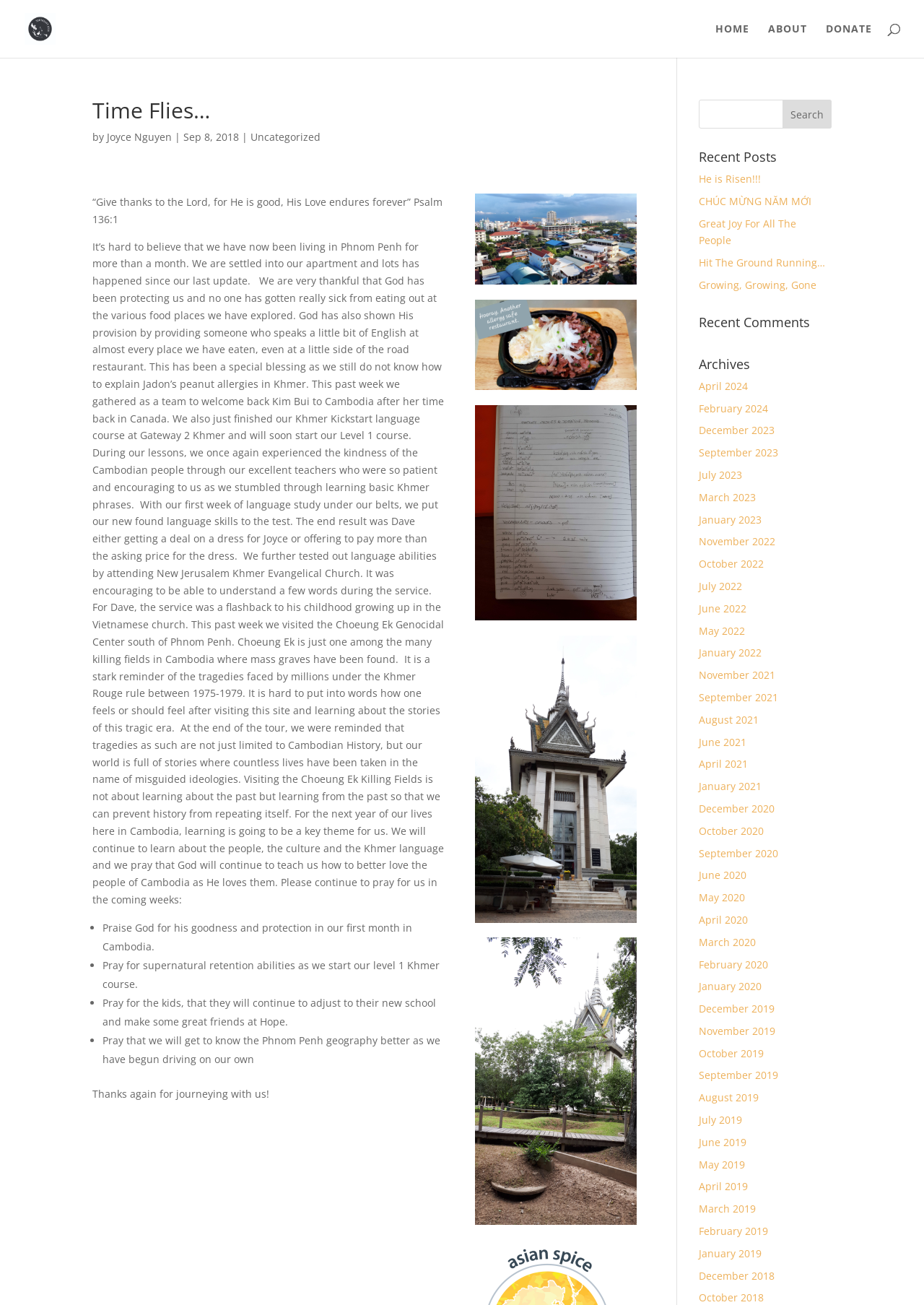Please identify the bounding box coordinates of the element that needs to be clicked to perform the following instruction: "View the archives for April 2024".

[0.756, 0.29, 0.81, 0.301]